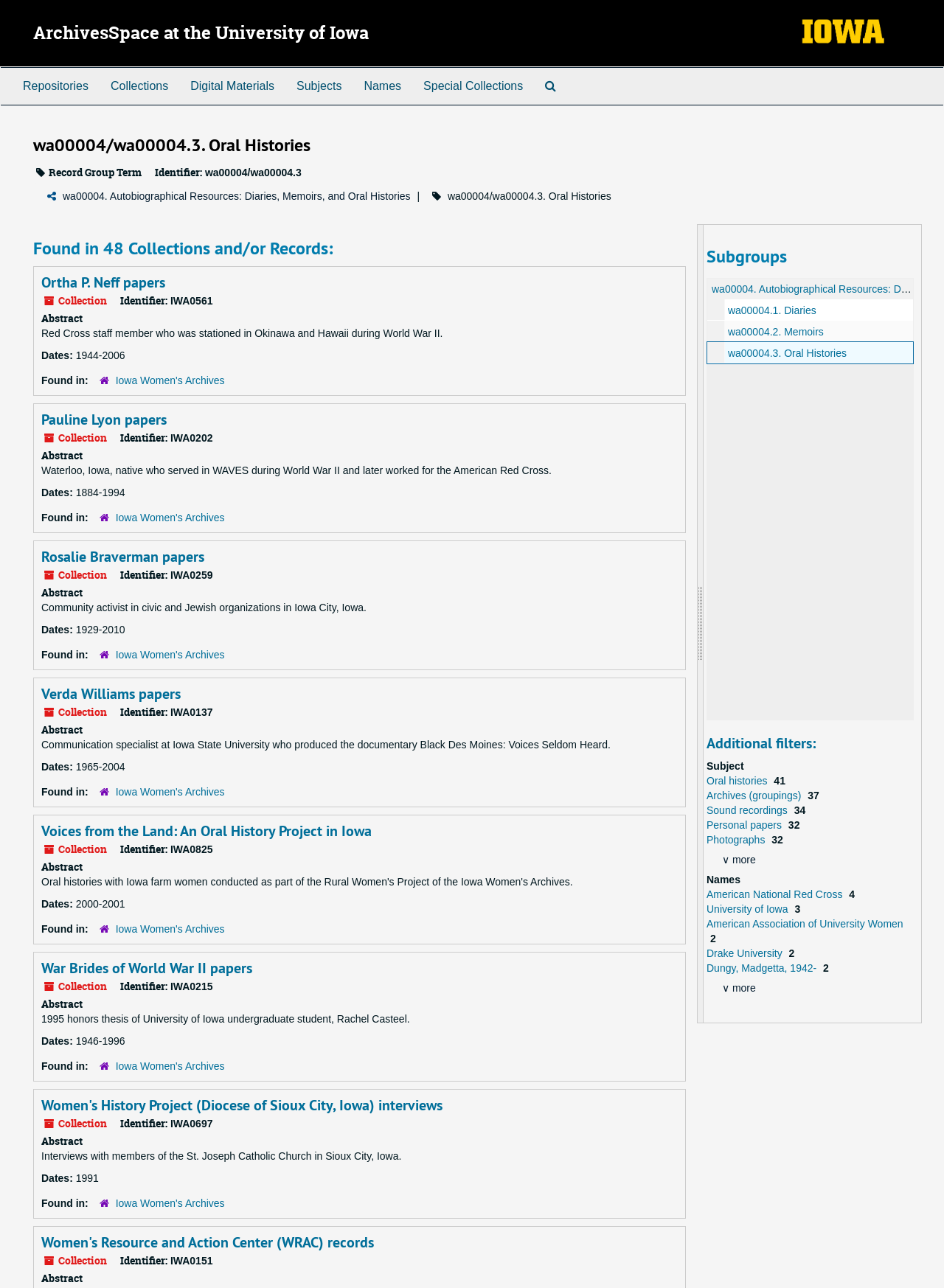Identify the bounding box coordinates of the region that needs to be clicked to carry out this instruction: "Click on the 'Repositories' link". Provide these coordinates as four float numbers ranging from 0 to 1, i.e., [left, top, right, bottom].

[0.012, 0.053, 0.105, 0.081]